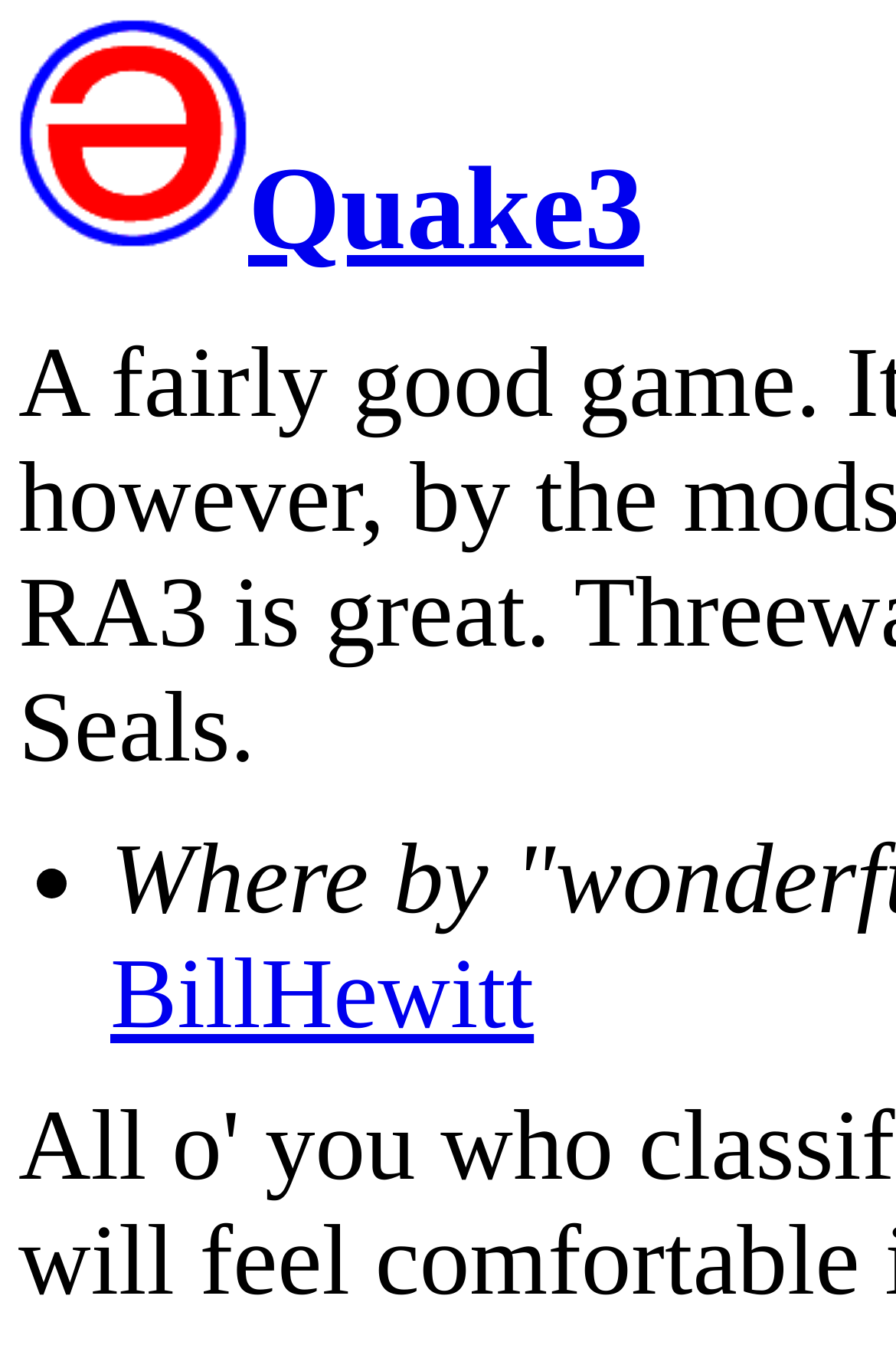Based on the description "parent_node: Quake3", find the bounding box of the specified UI element.

[0.021, 0.134, 0.277, 0.195]